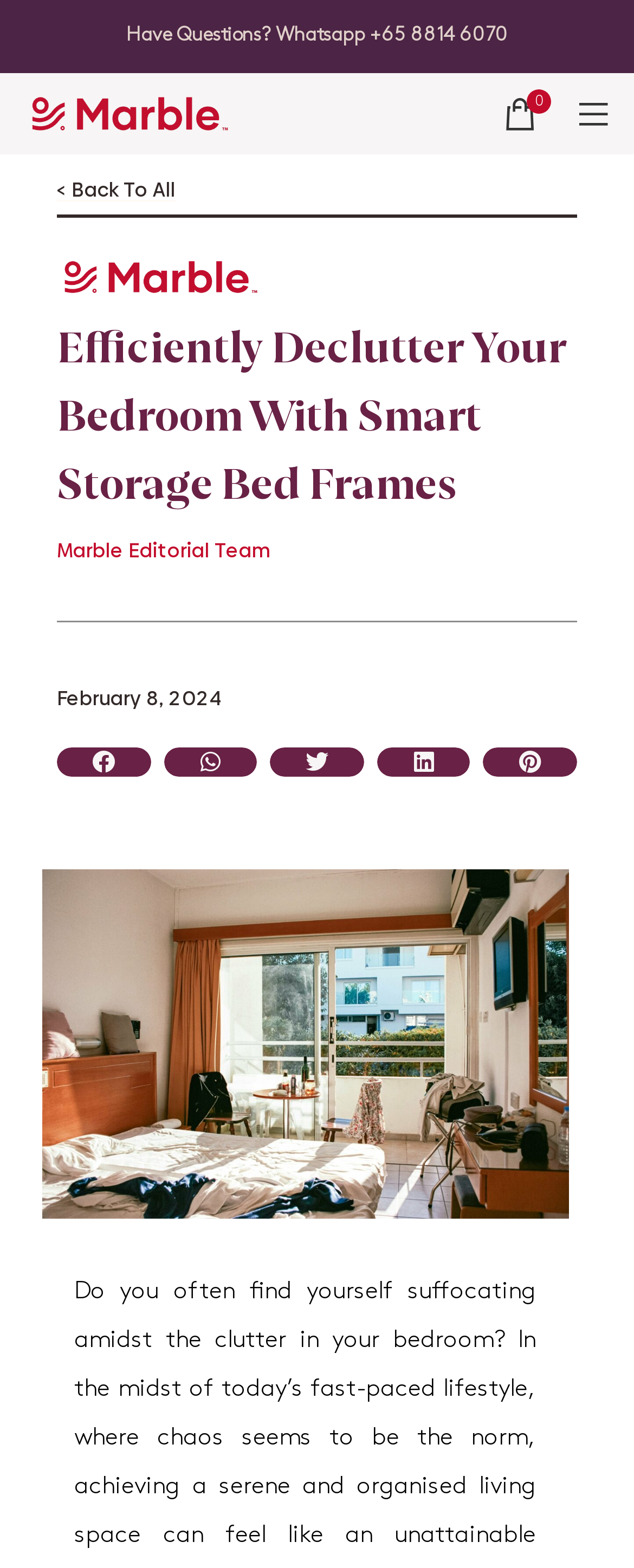Highlight the bounding box coordinates of the region I should click on to meet the following instruction: "Contact the company via WhatsApp".

[0.199, 0.017, 0.801, 0.028]